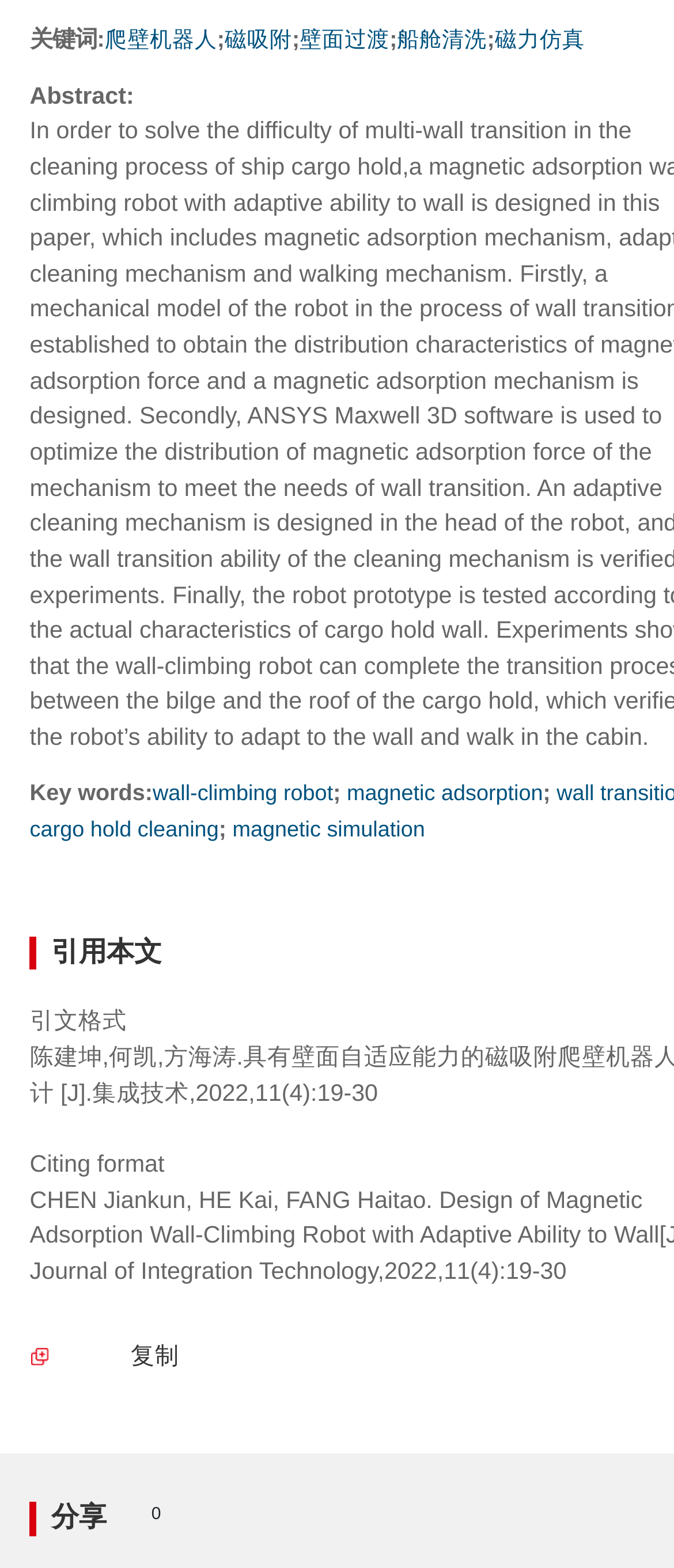Mark the bounding box of the element that matches the following description: "复制".

[0.044, 0.829, 0.378, 0.901]